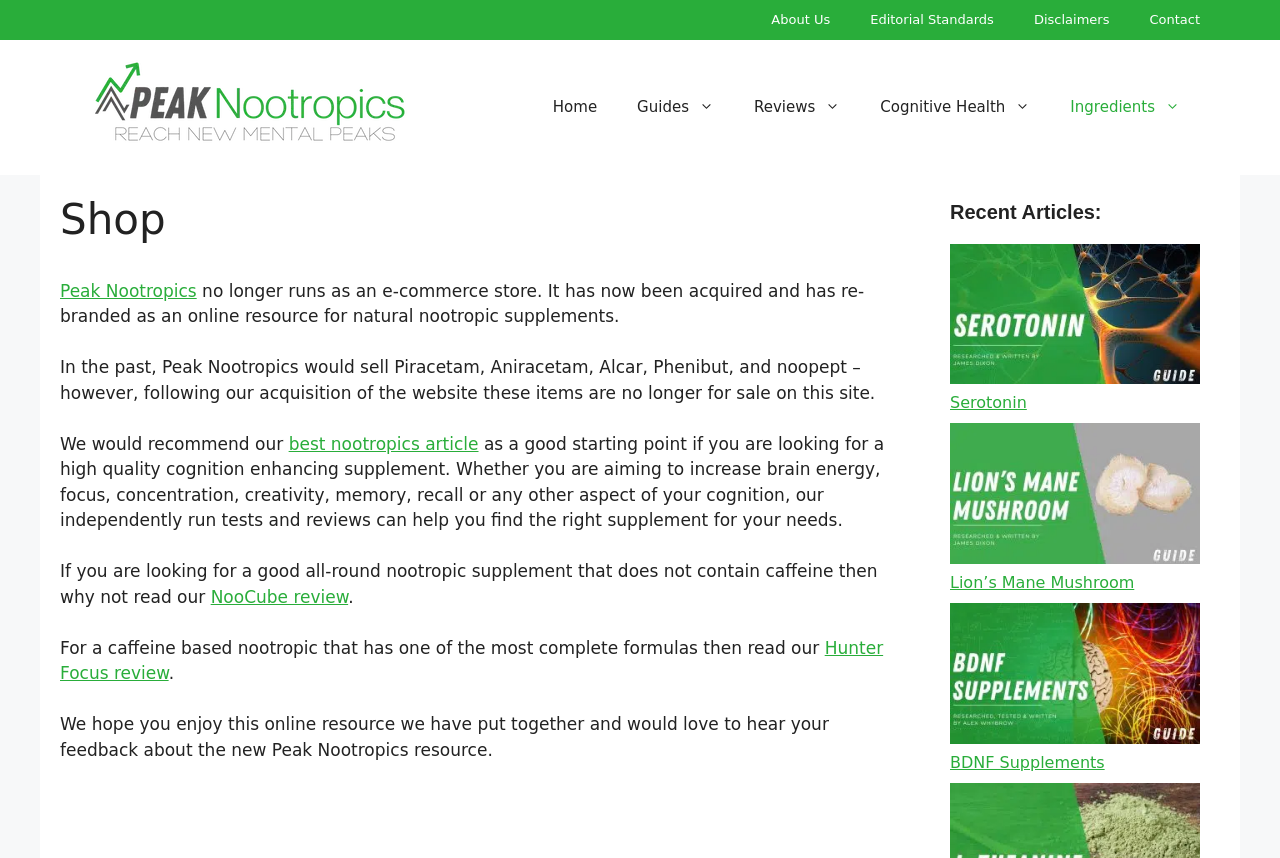Illustrate the webpage thoroughly, mentioning all important details.

The webpage is an online resource for natural nootropic supplements, formerly known as Peak Nootropics, an e-commerce store. At the top, there are four links: "About Us", "Editorial Standards", "Disclaimers", and "Contact", aligned horizontally. Below these links, a banner with the site's name "Peak Nootropics" is displayed, accompanied by an image of the same name.

On the left side, a primary navigation menu is located, containing five links: "Home", "Guides", "Reviews", "Cognitive Health", and "Ingredients". The main content area is divided into two sections. The first section has a heading "Shop" and provides information about the website's transition from an e-commerce store to an online resource. There are several paragraphs of text explaining the change and recommending articles for finding high-quality cognition-enhancing supplements.

The second section is a list of recent articles, with three featured articles displayed. Each article has an image and a link to the article, with titles "Serotonin", "Lion’s Mane Mushroom", and "BDNF Supplements". The articles are arranged vertically, with the images and links aligned to the right side of the page.